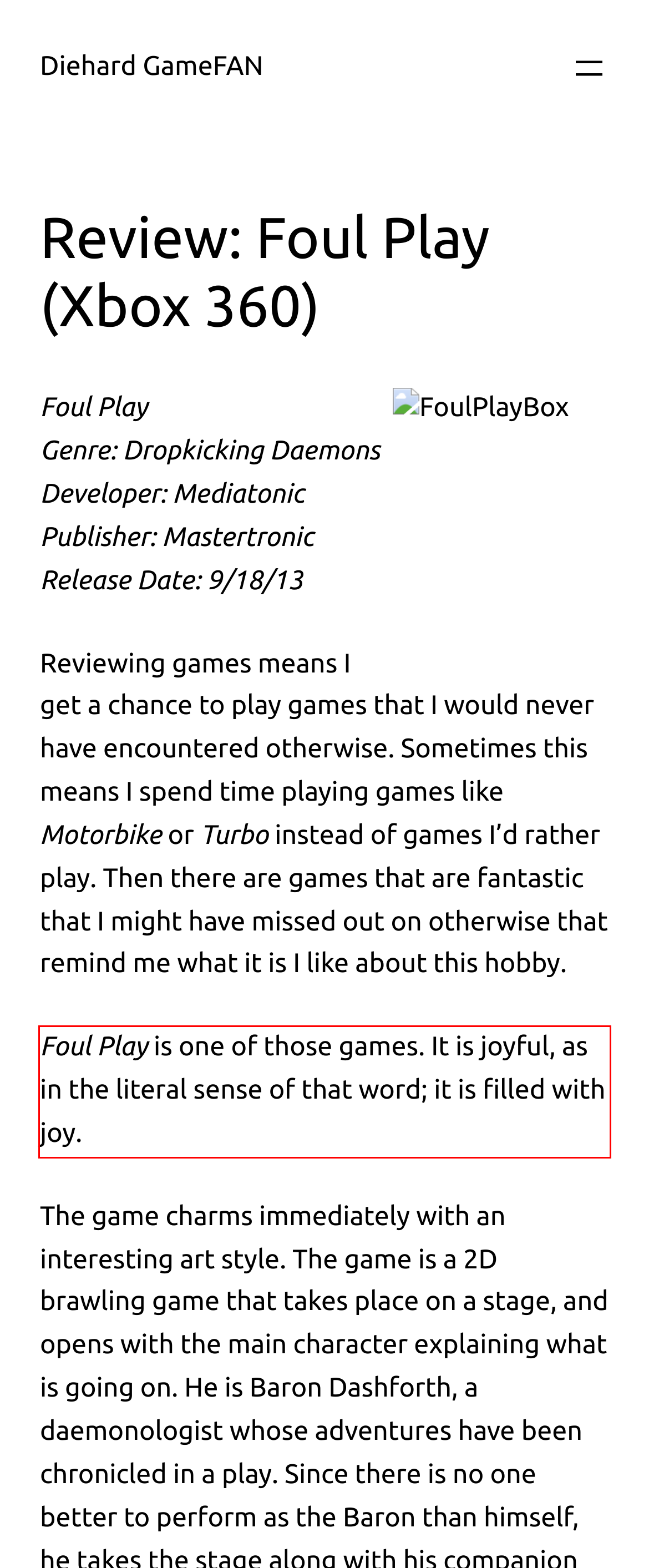Given a webpage screenshot, identify the text inside the red bounding box using OCR and extract it.

Foul Play is one of those games. It is joyful, as in the literal sense of that word; it is filled with joy.